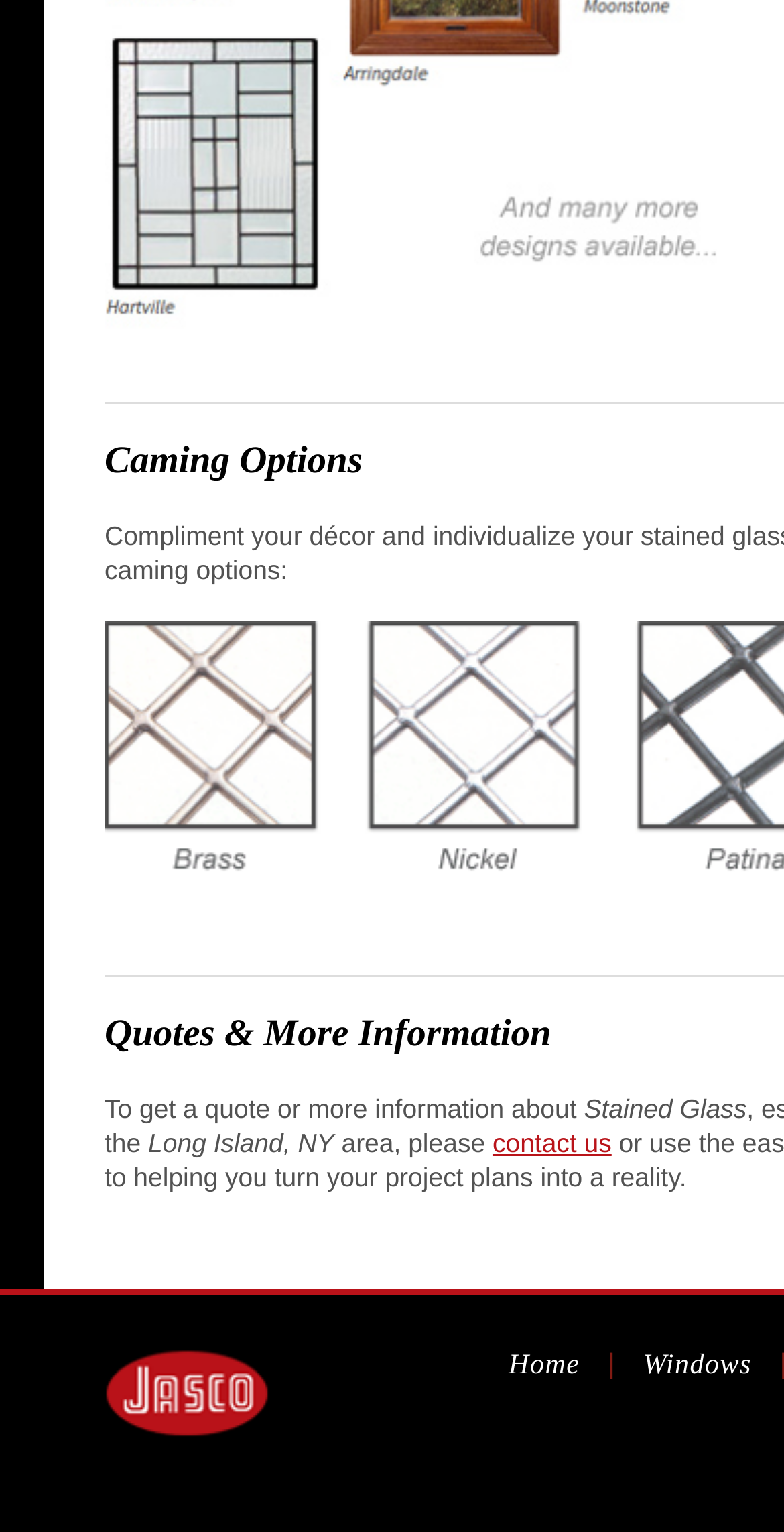Using the elements shown in the image, answer the question comprehensively: How can you get a quote?

The way to get a quote can be found in the static text at the top of the webpage, which has a bounding box of [0.133, 0.714, 0.745, 0.734]. The text reads 'To get a quote or more information about... contact us'.